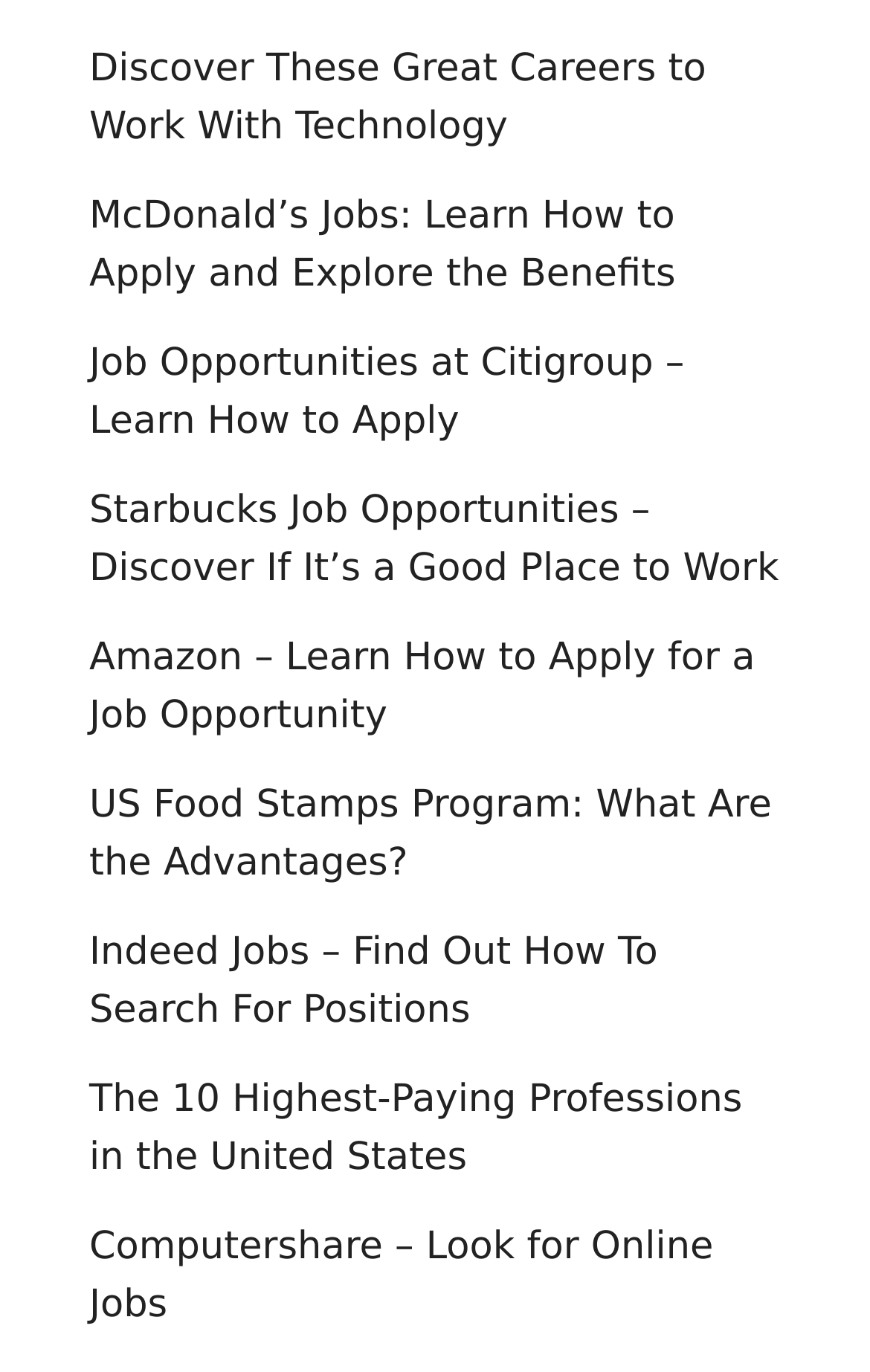Please identify the bounding box coordinates of the element's region that should be clicked to execute the following instruction: "Learn about job opportunities at Citigroup". The bounding box coordinates must be four float numbers between 0 and 1, i.e., [left, top, right, bottom].

[0.103, 0.249, 0.787, 0.323]